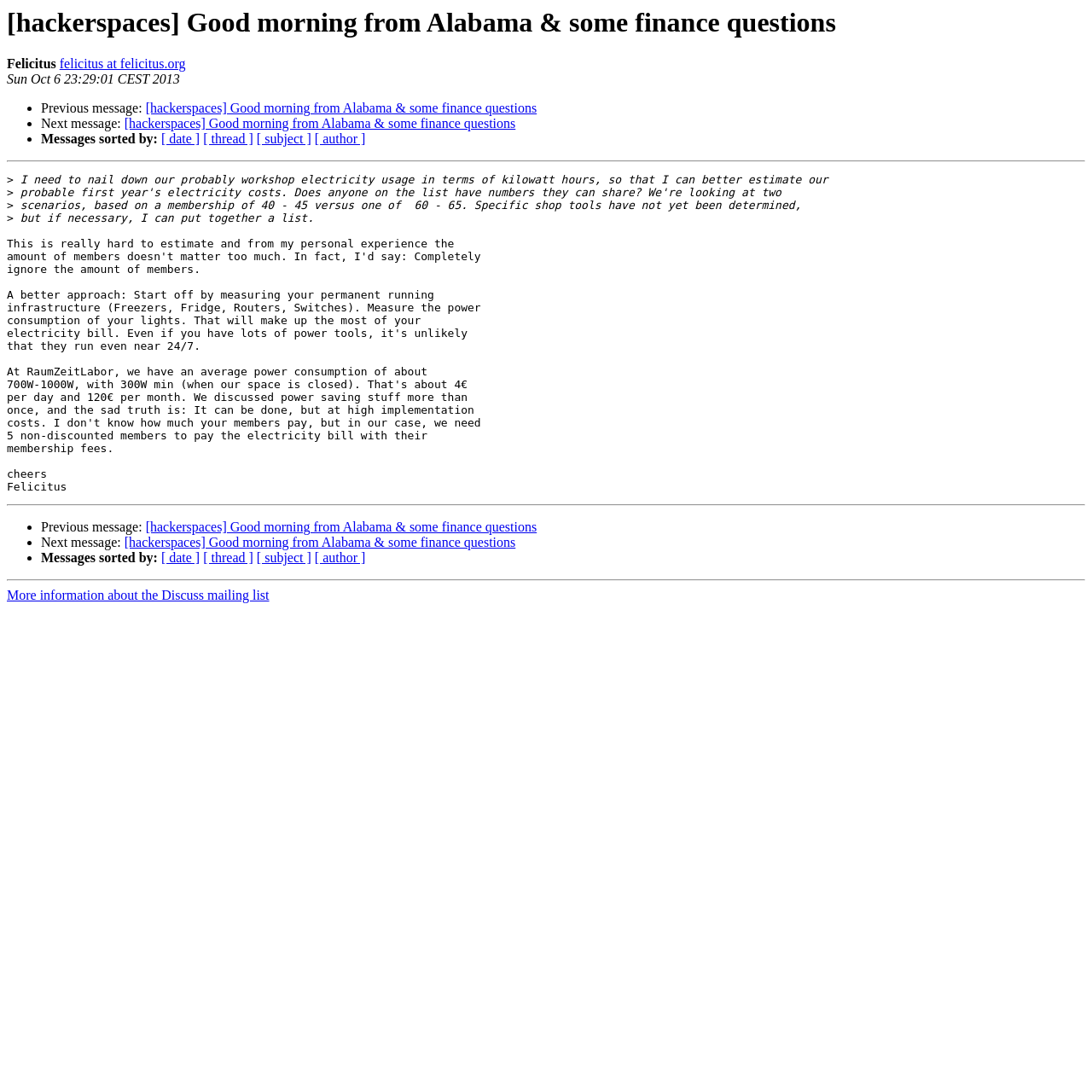Determine the coordinates of the bounding box that should be clicked to complete the instruction: "Read the article about locating hotspots in fresh water fishing". The coordinates should be represented by four float numbers between 0 and 1: [left, top, right, bottom].

None